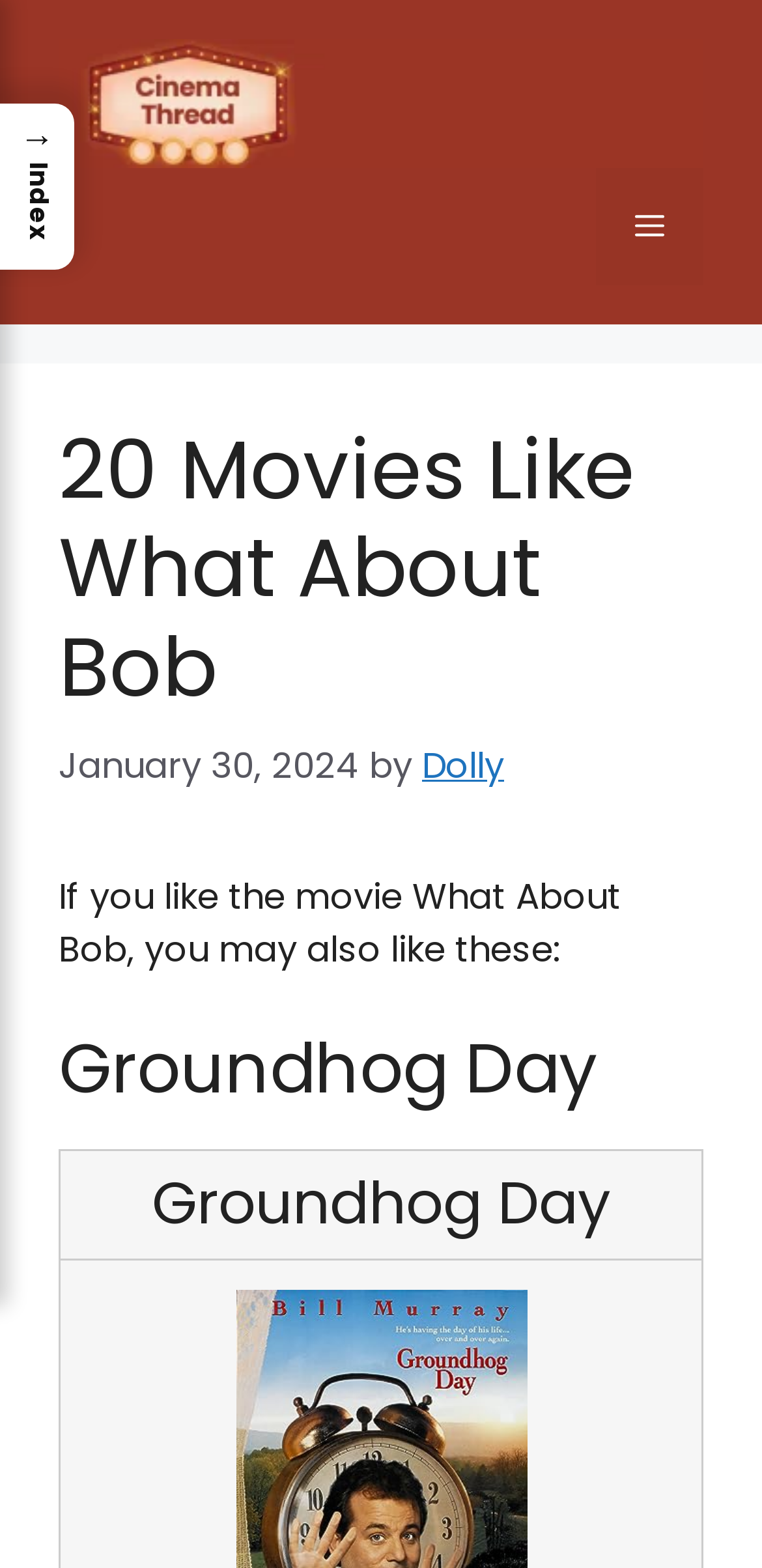Offer a thorough description of the webpage.

The webpage is about recommending movies similar to "What About Bob". At the top, there is a banner with a link to the website "cinemathread.com" and an image of the website's logo. Next to the banner, there is a navigation menu toggle button labeled "Menu".

Below the banner, there is a main content section with a heading that reads "20 Movies Like What About Bob". The date "January 30, 2024" is displayed below the heading, followed by the author's name "Dolly". 

The main content section also includes a paragraph of text that explains the purpose of the webpage, stating "If you like the movie What About Bob, you may also like these:". 

There are two headings that follow, both labeled "Groundhog Day", which are likely movie titles. The first heading is positioned above the second one. 

At the top-left corner of the page, there is a link to the index page, labeled "→ Index".